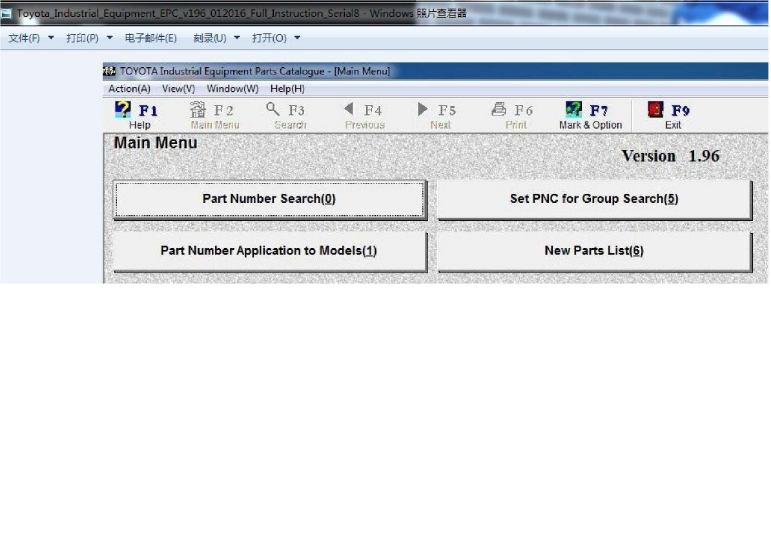What is the main goal of the Toyota Industrial Equipment Parts Catalogue?
Please analyze the image and answer the question with as much detail as possible.

The catalogue is designed to provide comprehensive search options, ensuring that users can locate the necessary components efficiently, thereby facilitating the ordering of spare parts for Toyota forklifts and industrial equipment.